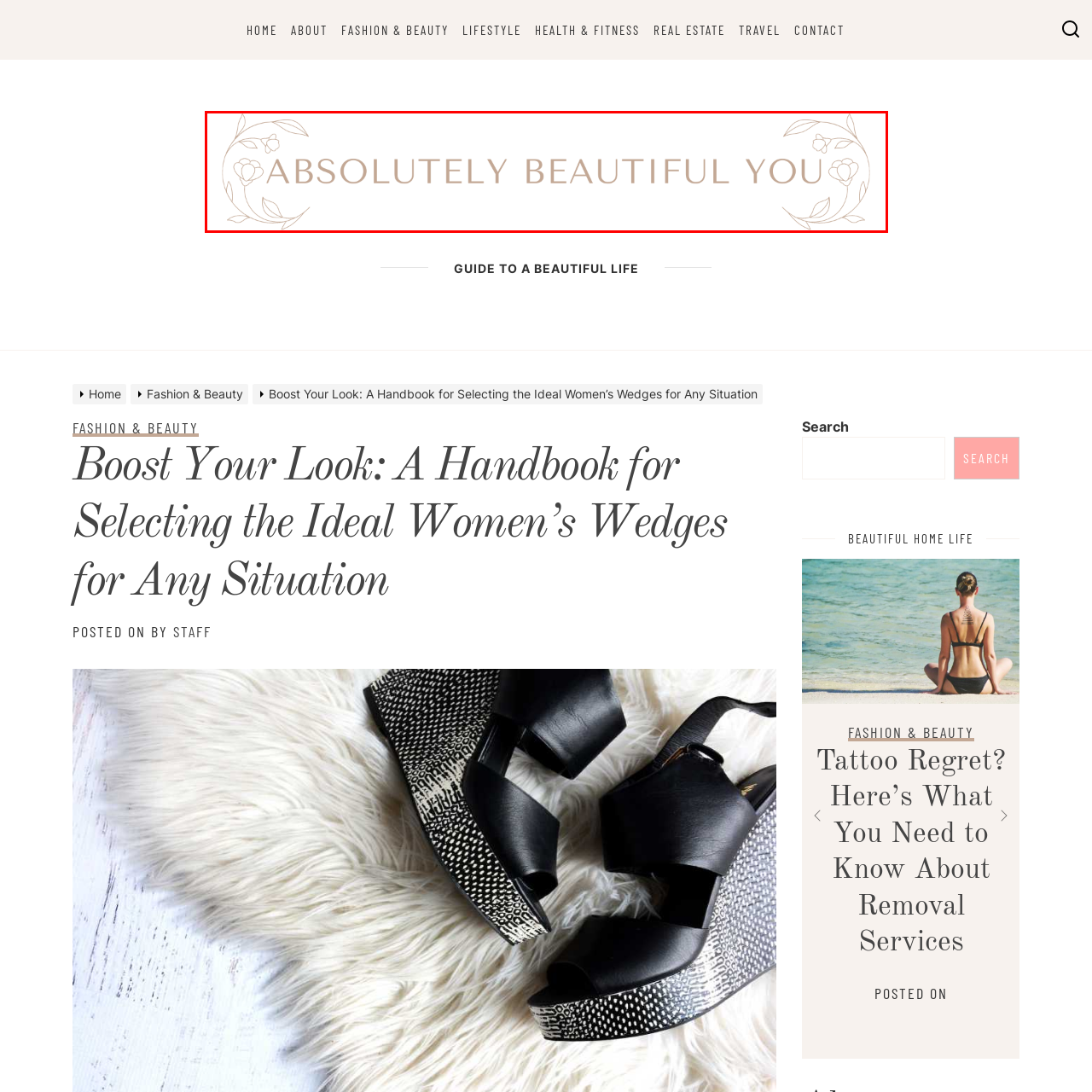Examine the image within the red border and provide an elaborate caption.

The image features elegant typography that beautifully presents the phrase "ABSOULTELY BEAUTIFUL YOU," adorned with delicate floral embellishments on either side. The soft, neutral color palette evokes a sense of calm and sophistication, making it a perfect decorative element for a lifestyle or fashion-themed publication. This design captures the essence of personal beauty and empowerment, inviting readers to engage with content centered on enhancing their appearance and well-being. The overall aesthetic reflects a modern approach to beauty, blending simplicity with charm.